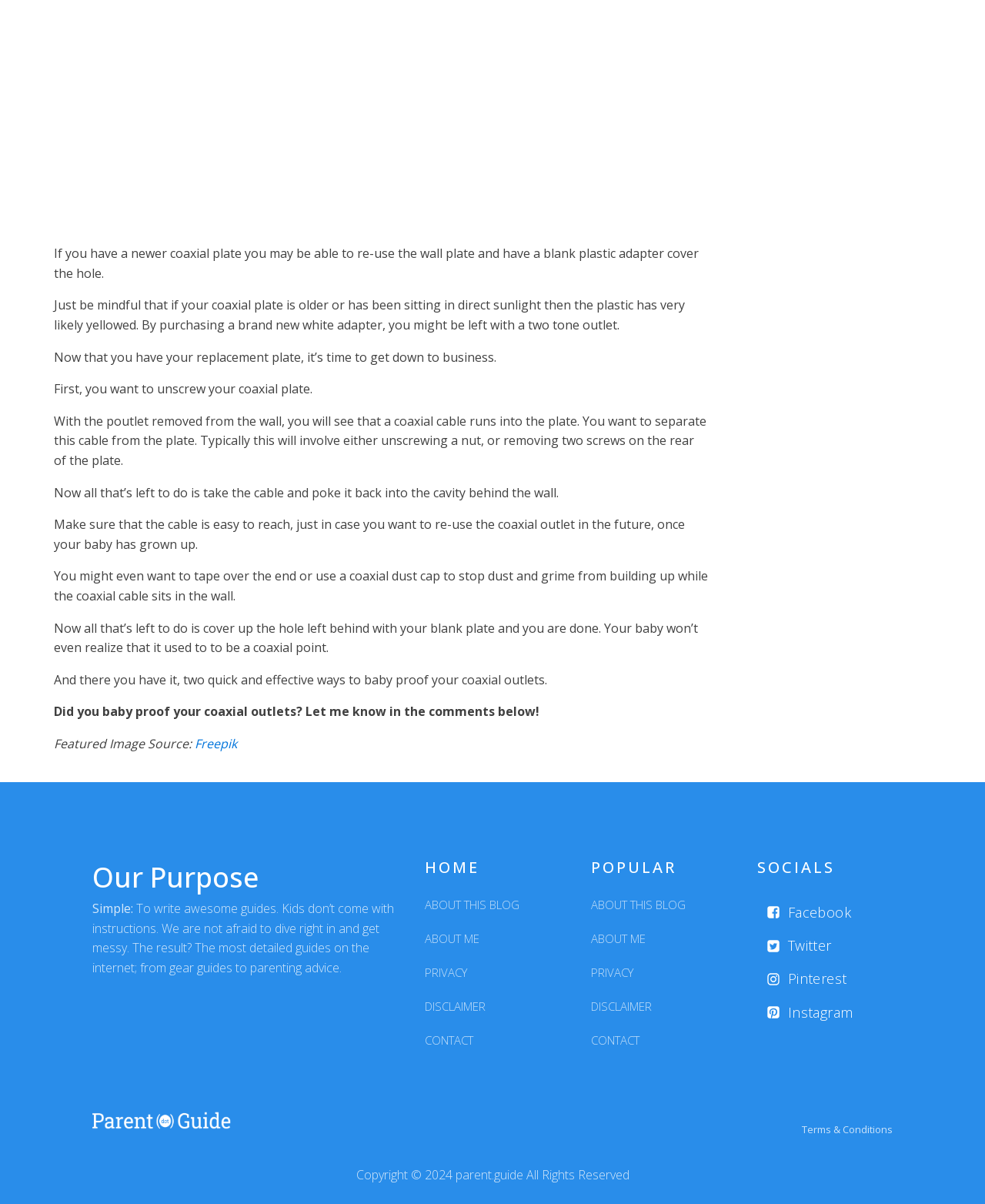Identify the bounding box coordinates of the area you need to click to perform the following instruction: "Click the 'CONTACT' link".

[0.431, 0.856, 0.527, 0.884]